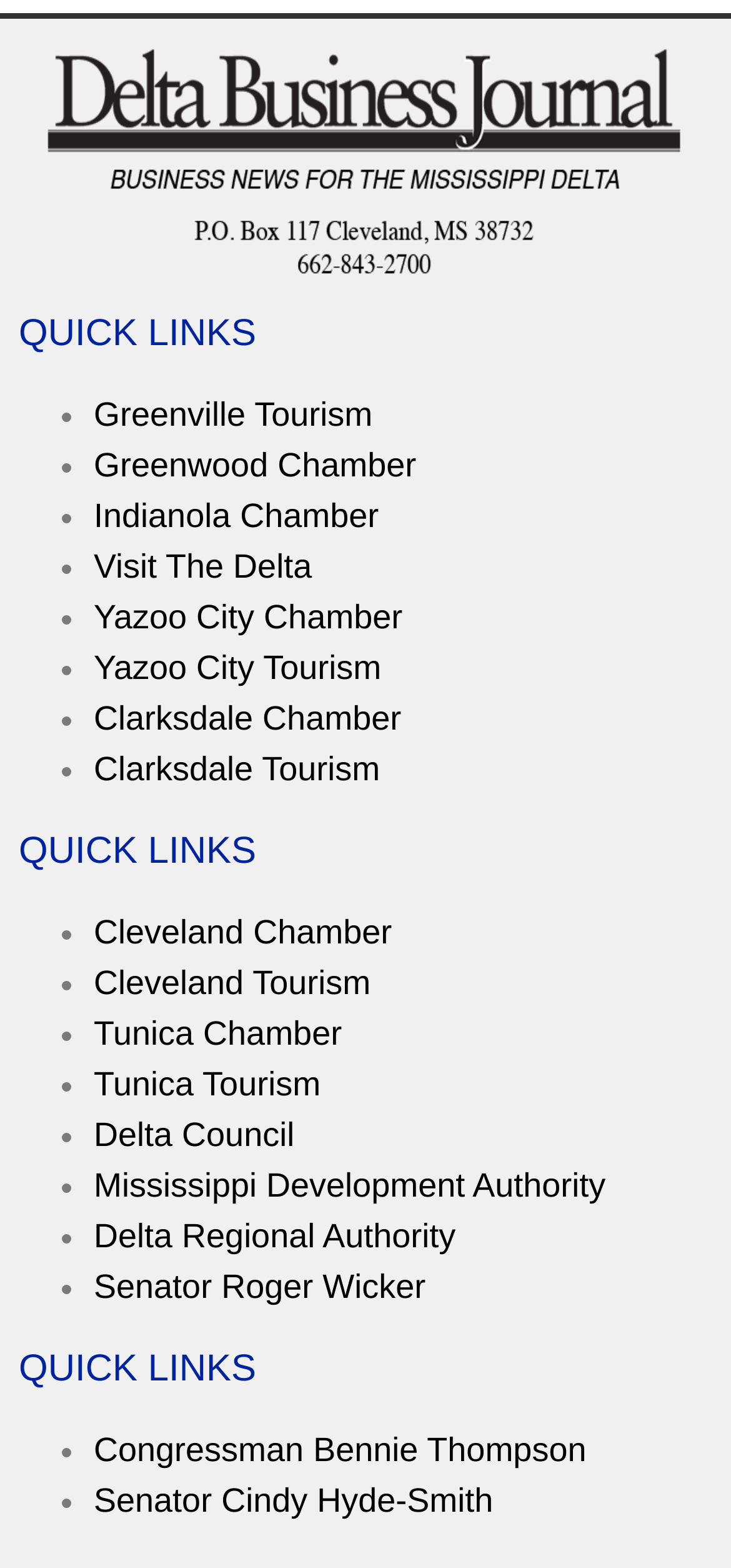Can you look at the image and give a comprehensive answer to the question:
How many quick links are there?

I counted the number of links under the 'QUICK LINKS' headings, and there are 24 links in total.